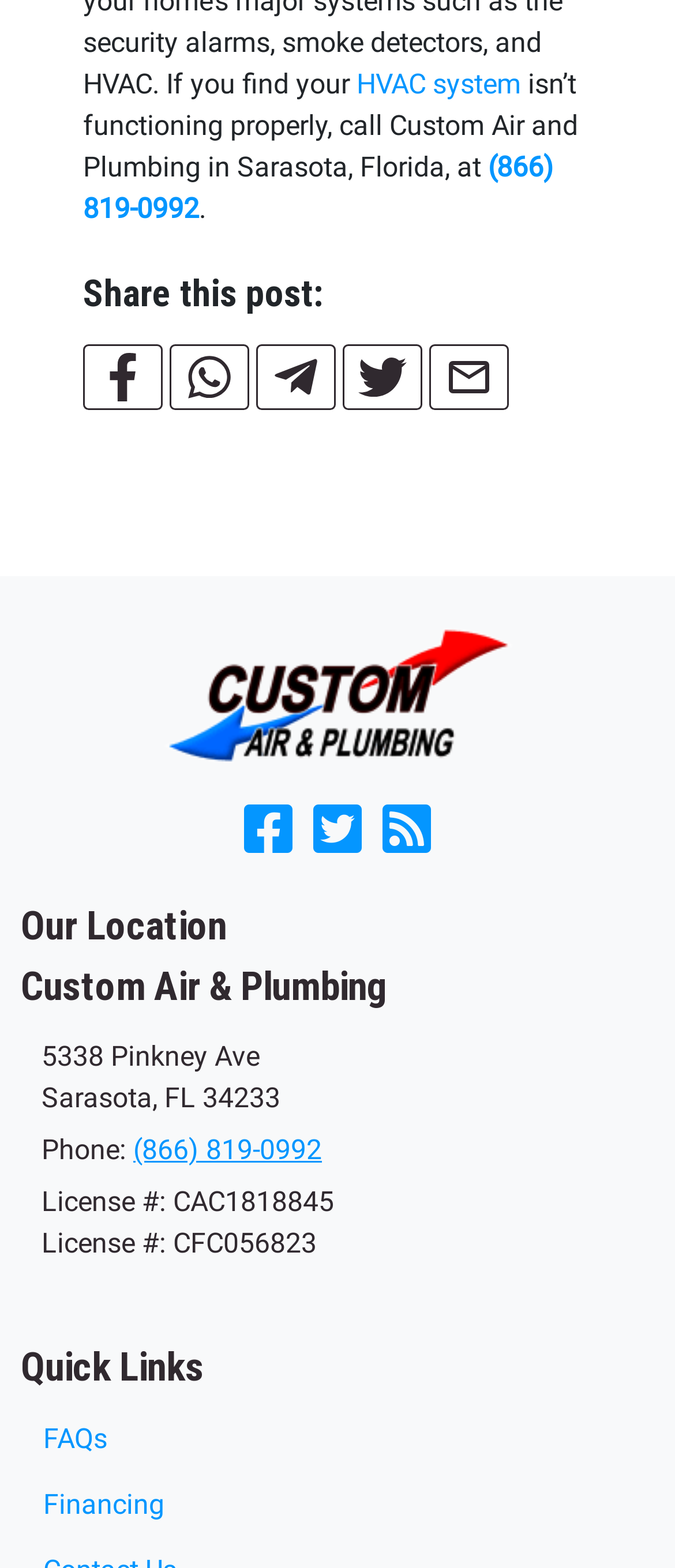What is the license number for CAC?
Please give a well-detailed answer to the question.

The license number can be found in the 'Our Location' section of the webpage, where it lists the license numbers for CAC and CFC.